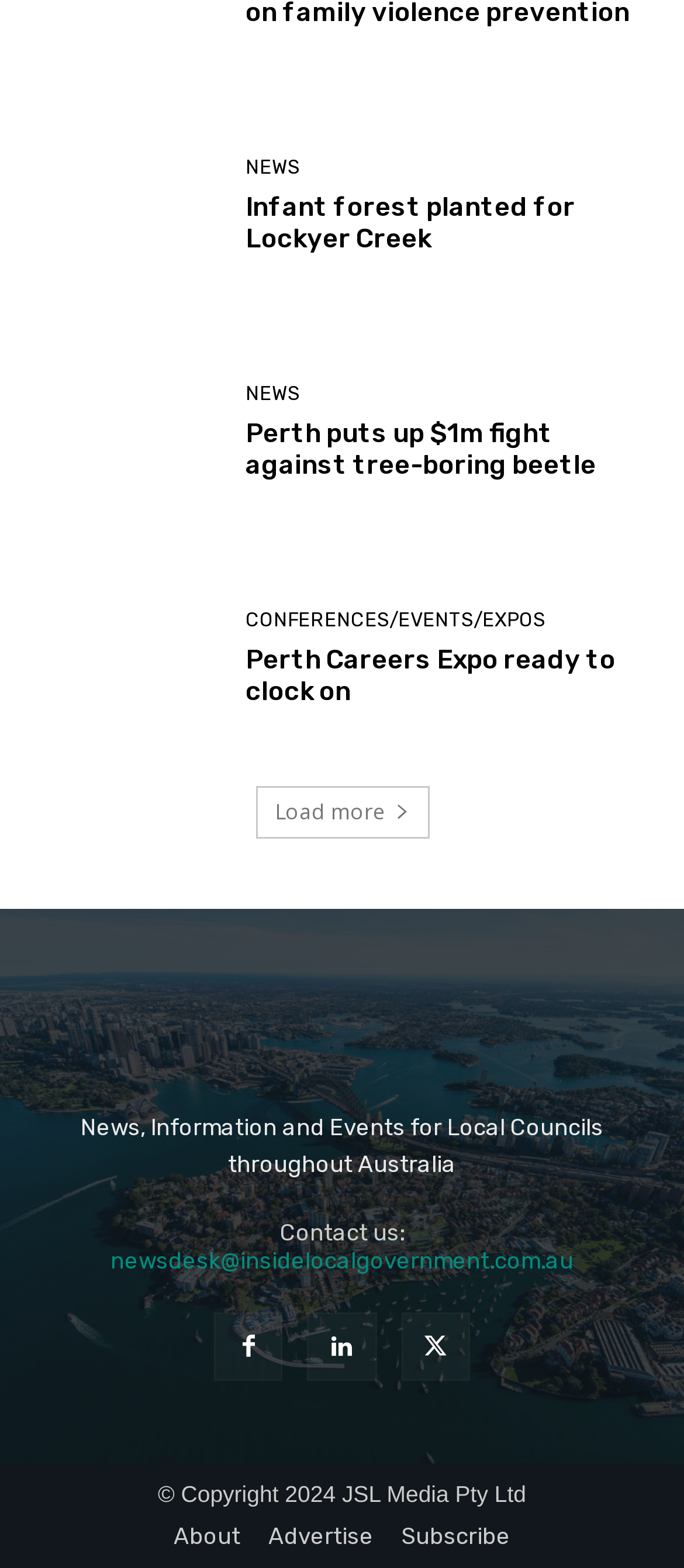How many news articles are displayed?
Based on the visual, give a brief answer using one word or a short phrase.

3